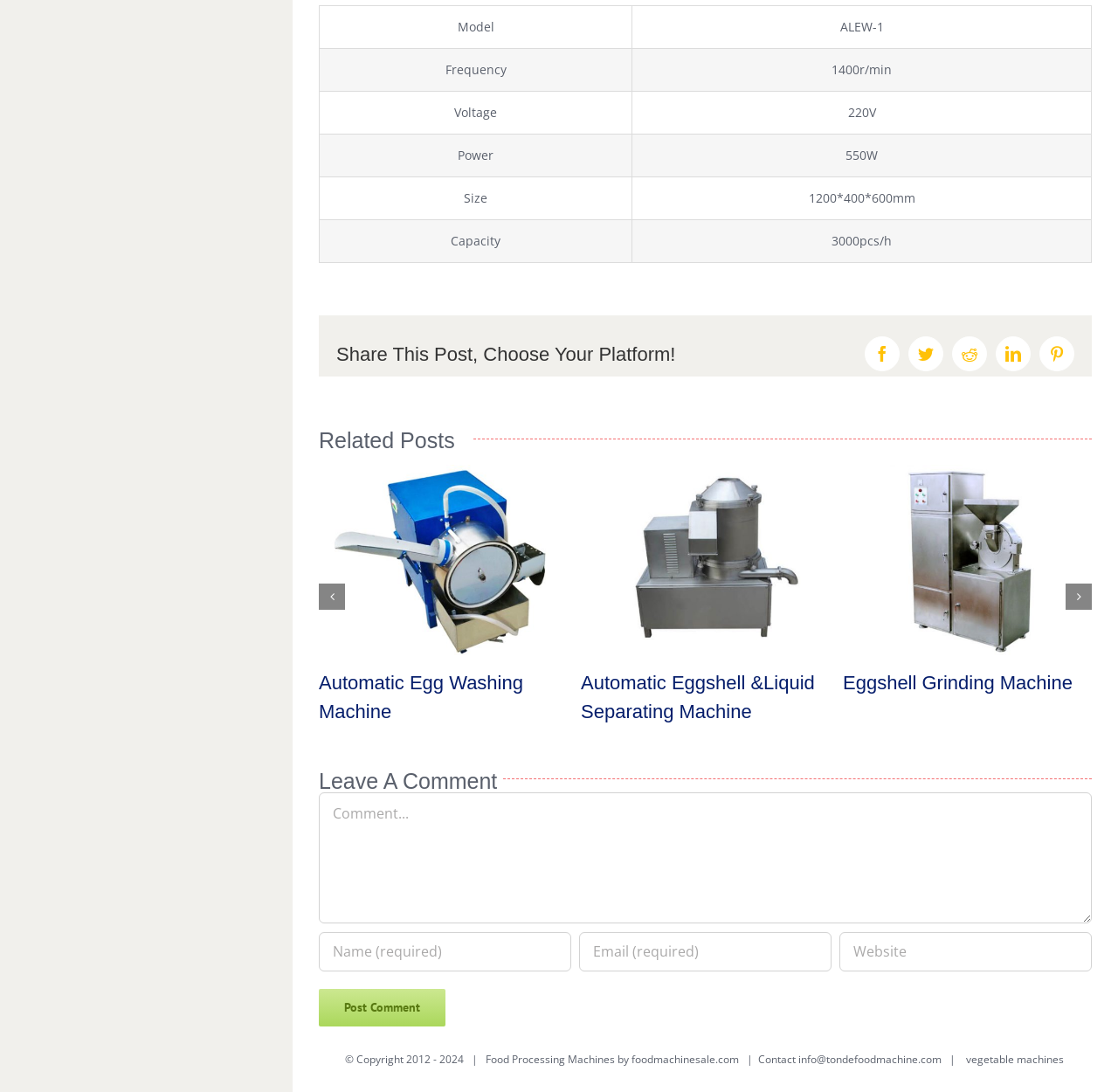What is the voltage of the machine?
Look at the image and answer the question using a single word or phrase.

220V